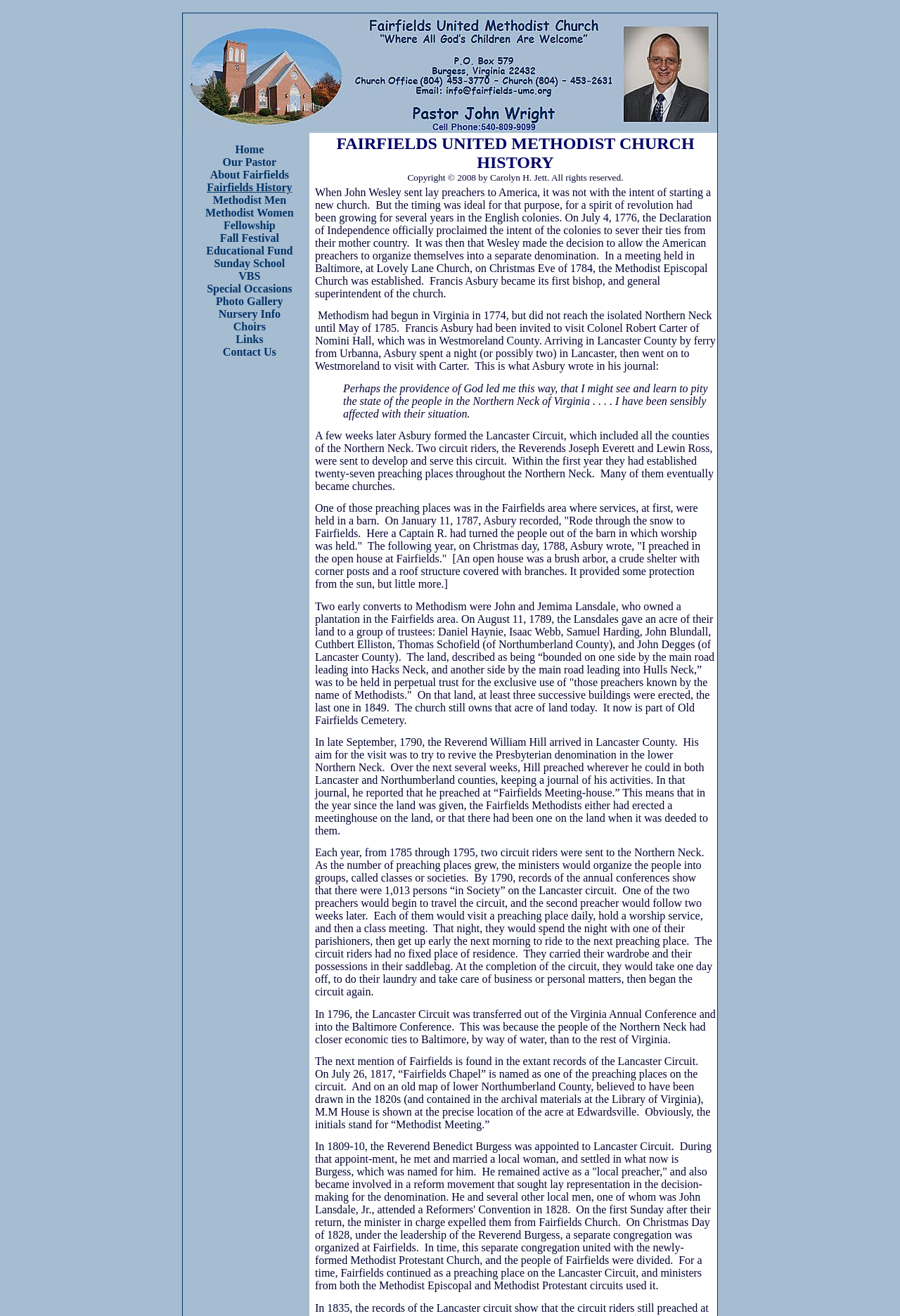Determine the bounding box coordinates for the UI element described. Format the coordinates as (top-left x, top-left y, bottom-right x, bottom-right y) and ensure all values are between 0 and 1. Element description: Links

[0.262, 0.253, 0.293, 0.262]